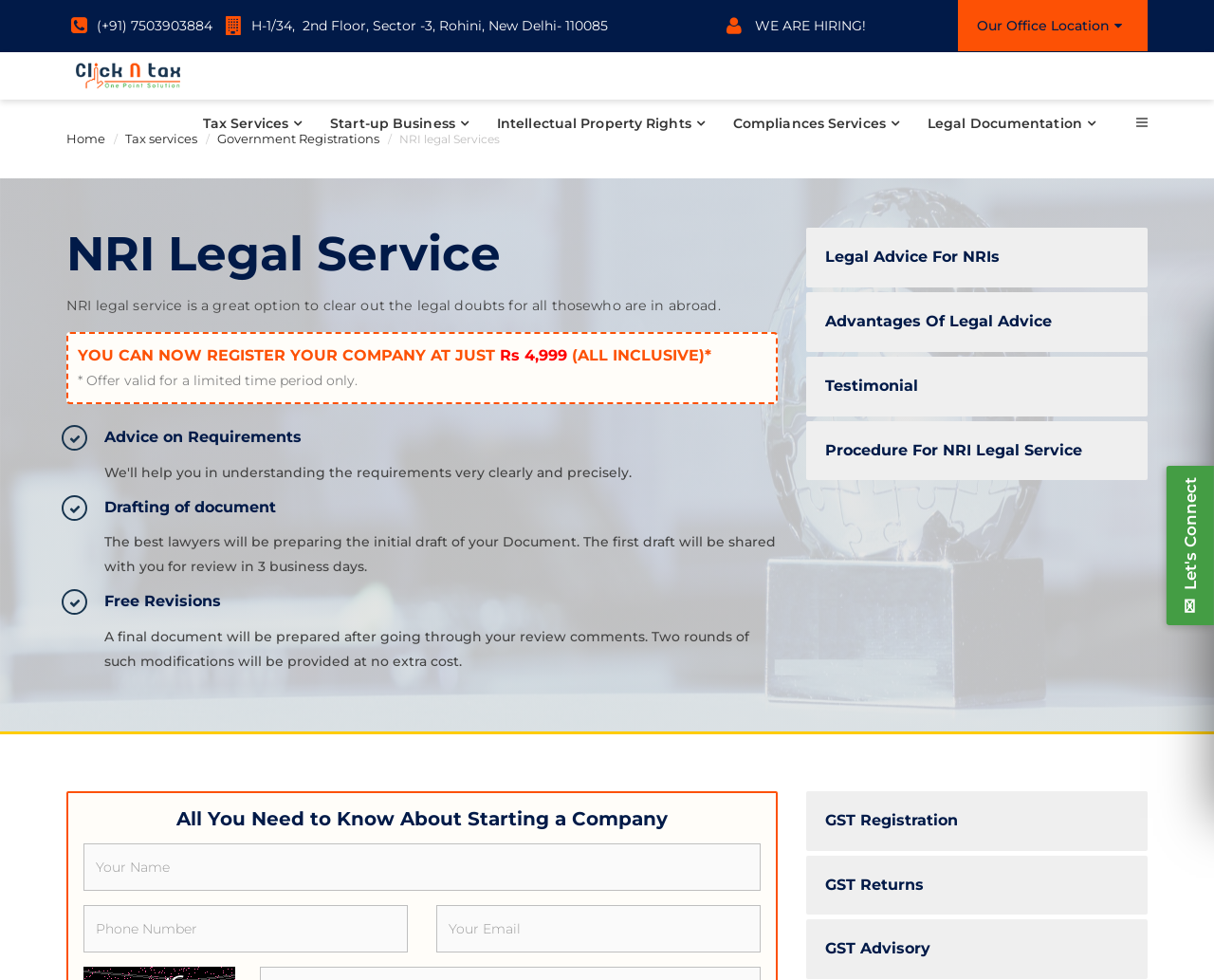What is the phone number of the NRI legal services office?
Please give a detailed and elaborate answer to the question.

I found the phone number by looking at the top section of the webpage, where the office address and contact information are displayed. The phone number is listed as (+91) 7503903884.